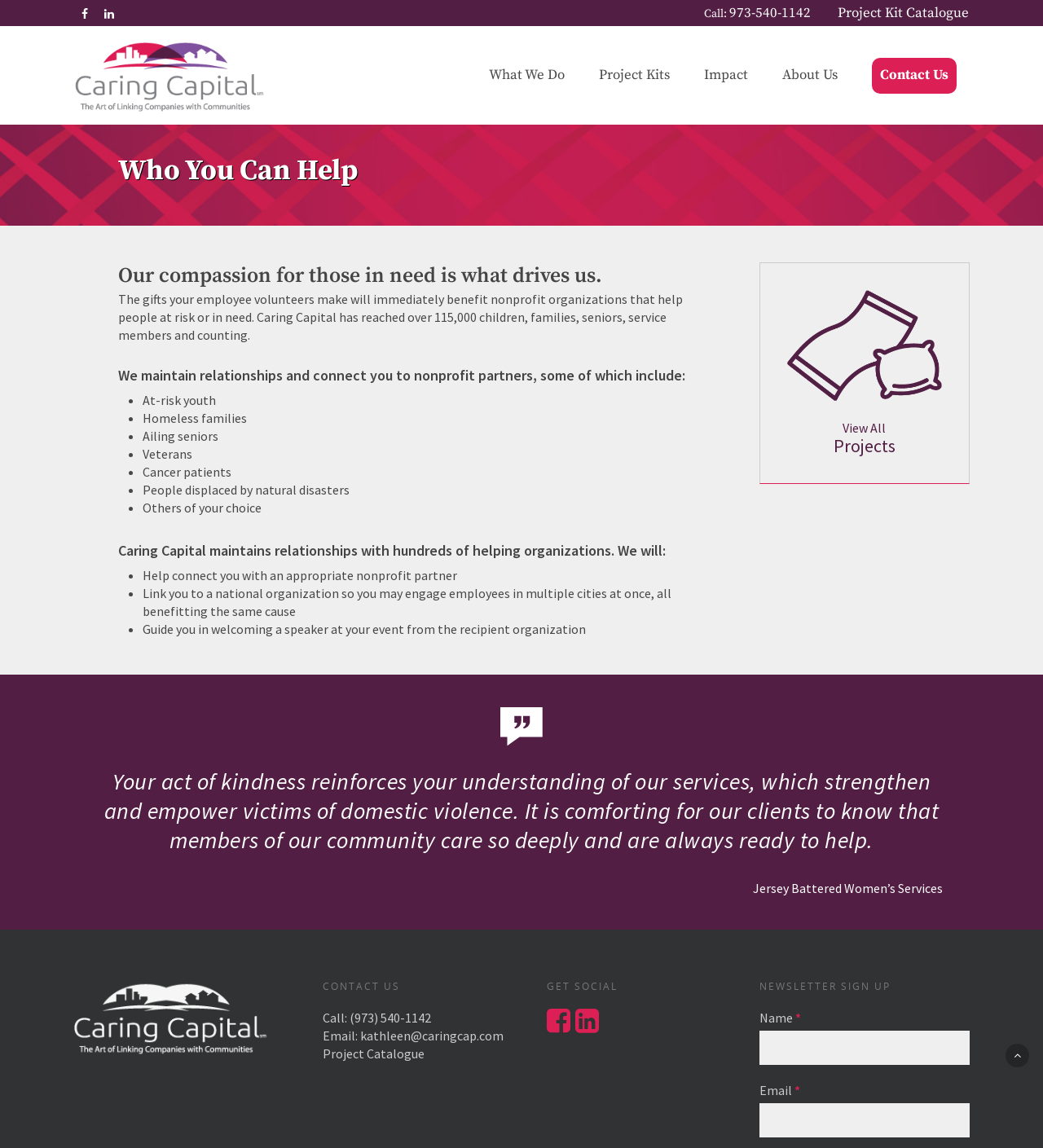From the image, can you give a detailed response to the question below:
What type of organizations does Caring Capital connect with?

I inferred this by reading the text that says 'We maintain relationships and connect you to nonprofit partners, some of which include:' followed by a list of organizations.